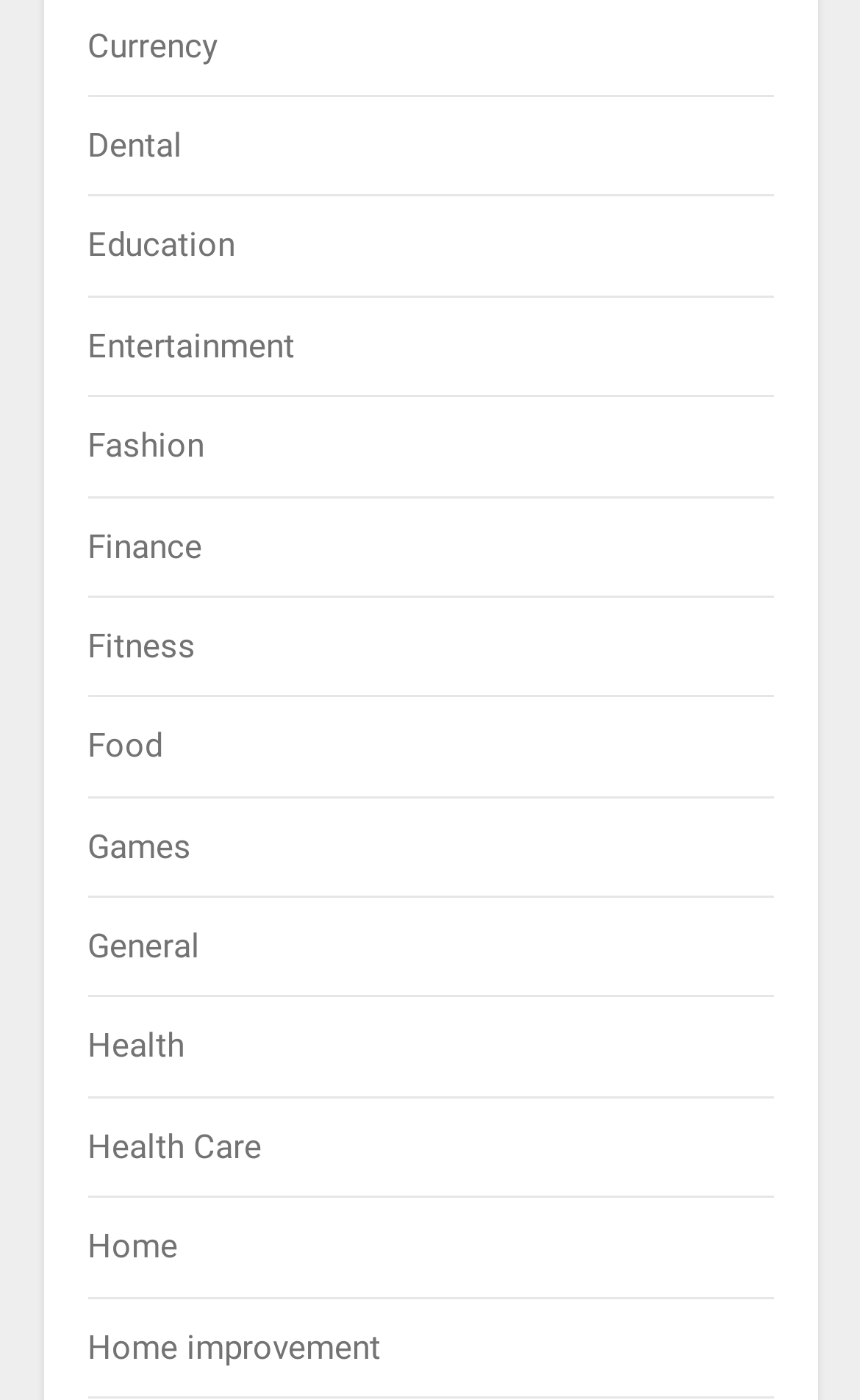Locate the bounding box coordinates of the area you need to click to fulfill this instruction: 'Browse Fashion'. The coordinates must be in the form of four float numbers ranging from 0 to 1: [left, top, right, bottom].

[0.101, 0.304, 0.237, 0.333]